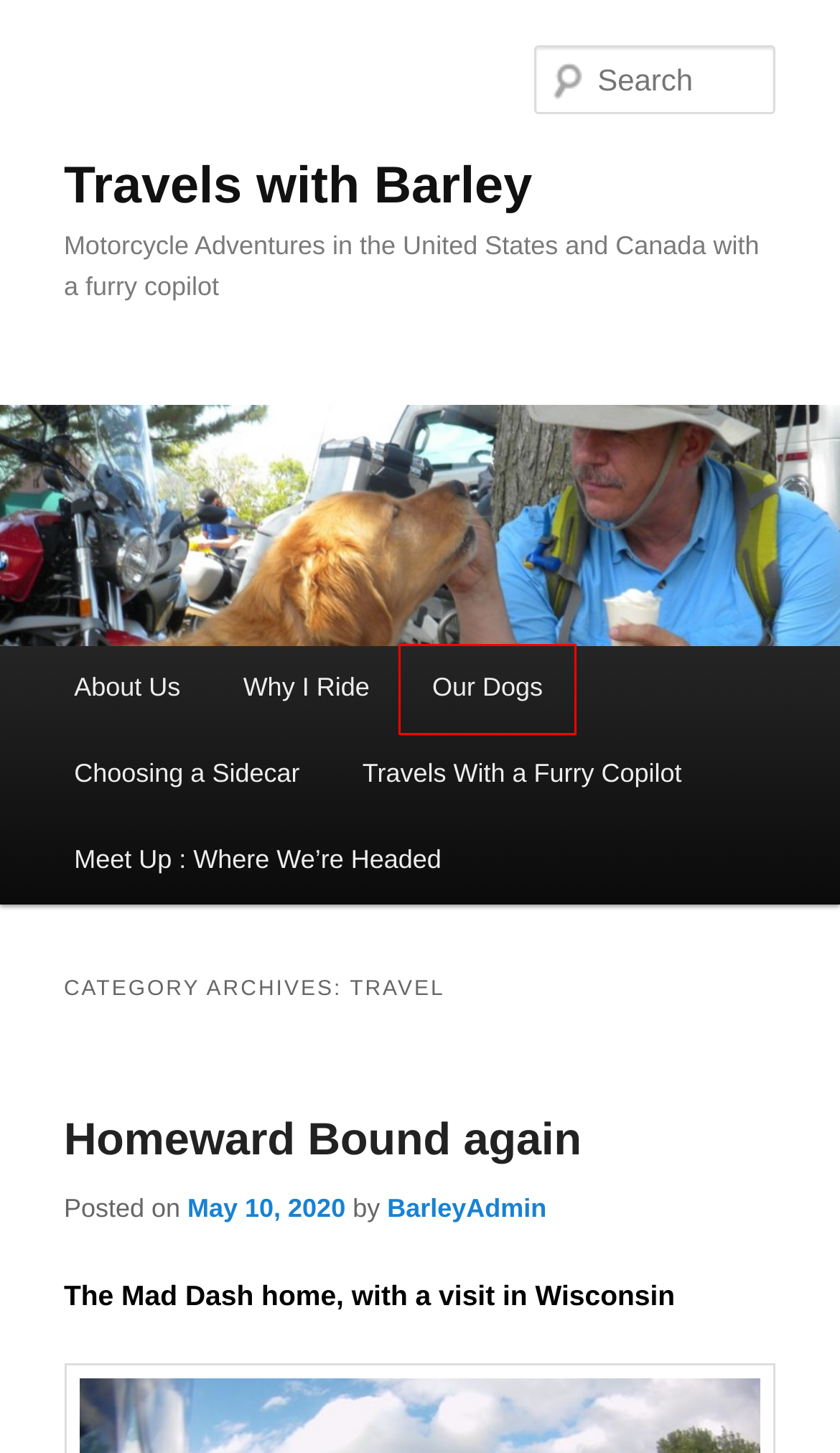Review the webpage screenshot provided, noting the red bounding box around a UI element. Choose the description that best matches the new webpage after clicking the element within the bounding box. The following are the options:
A. Travels With a Furry Copilot | Travels with Barley
B. 2020: The Trip That Didn’t Happen | Travels with Barley
C. Homeward Bound again | Travels with Barley
D. Travels with Barley | Motorcycle Adventures in the United States and Canada with a furry copilot
E. Our Dogs | Travels with Barley
F. BarleyAdmin | Travels with Barley
G. Kazoo | Travels with Barley
H. Meet Up: Where We’re Headed in 2023 | Travels with Barley

E